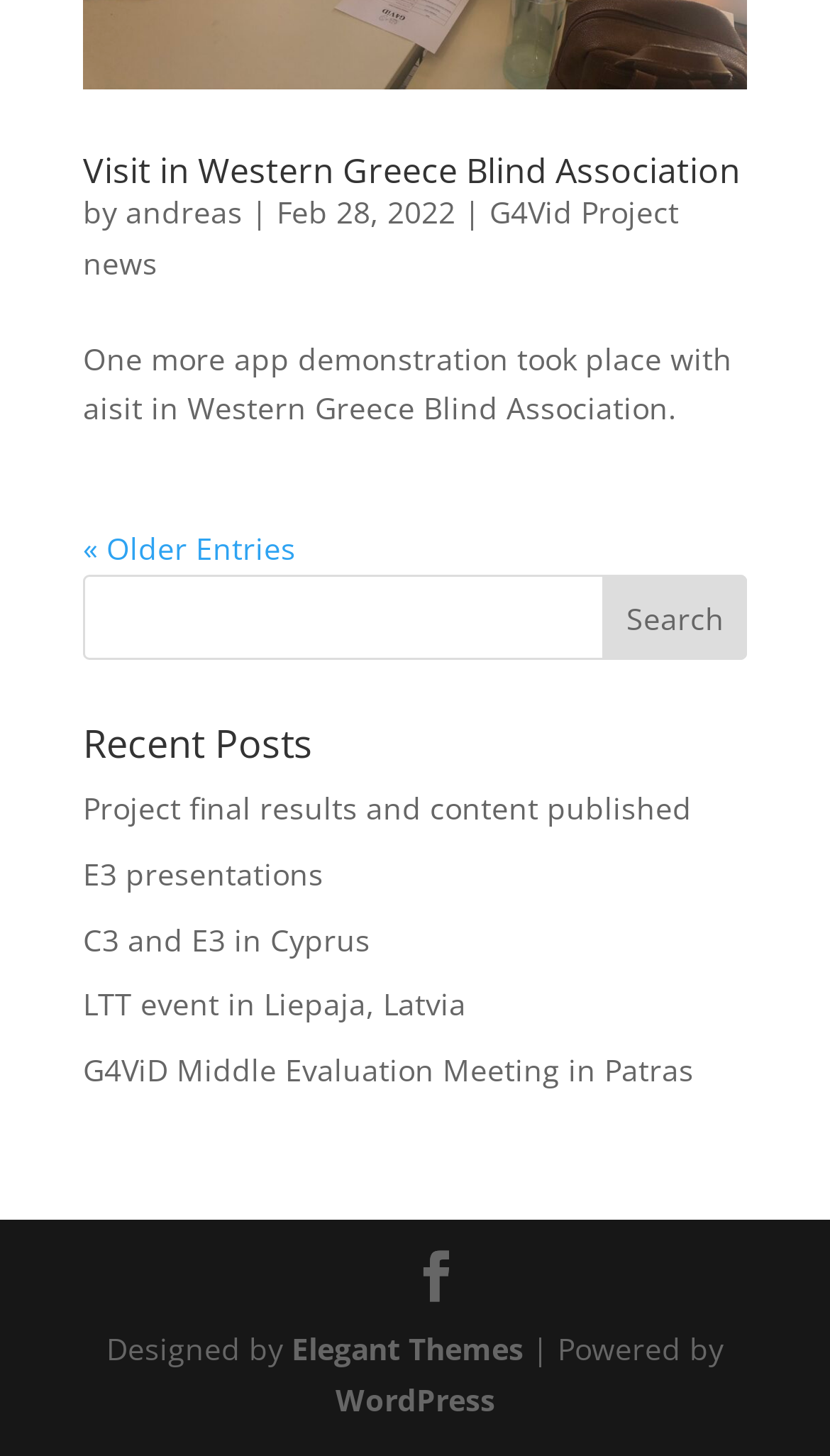How many recent posts are listed?
By examining the image, provide a one-word or phrase answer.

5